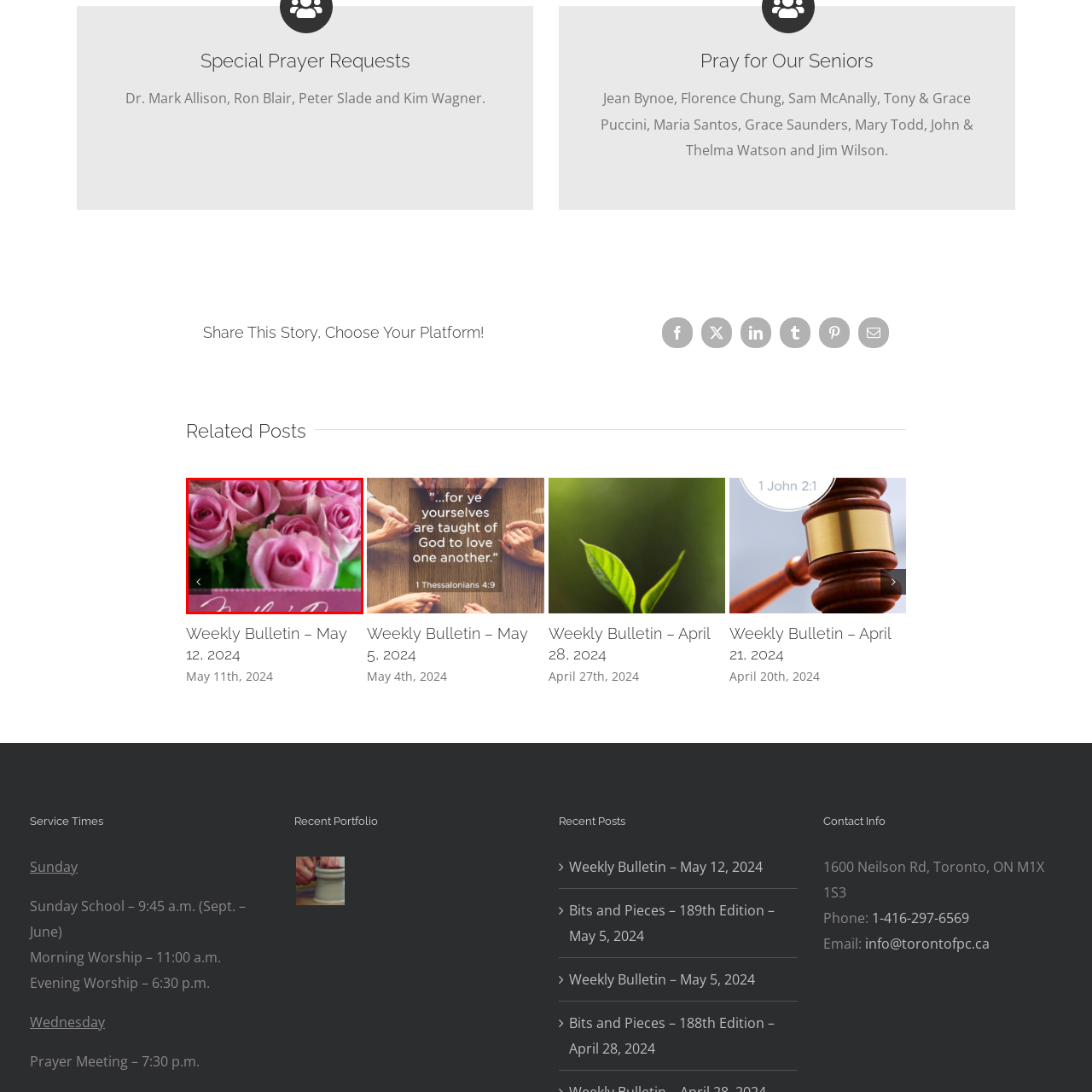What is the effect of the softly blurred background on the image?
Focus on the section marked by the red bounding box and elaborate on the question as thoroughly as possible.

The caption states that the background remains softly blurred, allowing the pink roses and banner to stand out prominently, which implies that the blurred background has the effect of making the roses stand out.